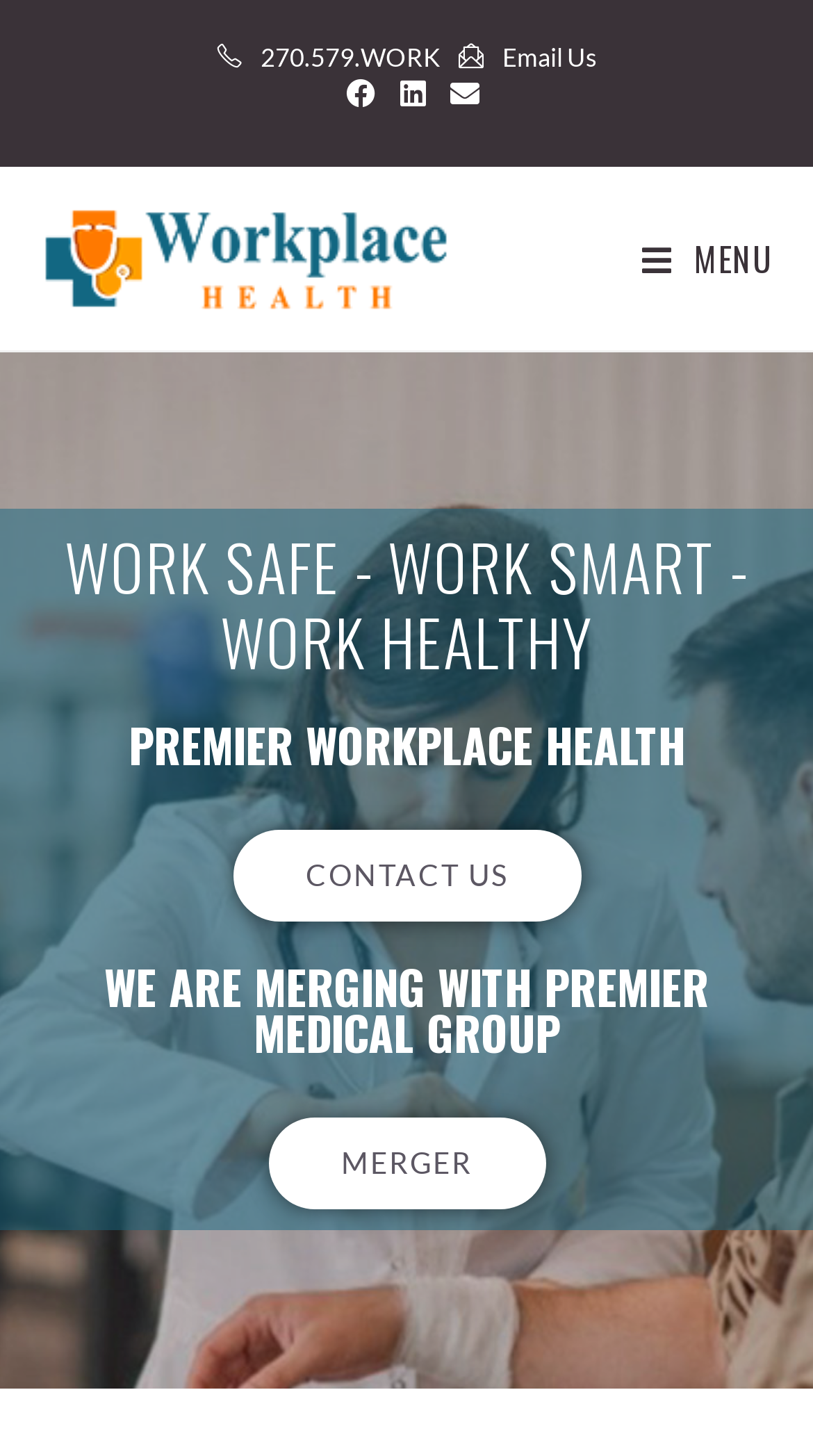Based on the image, provide a detailed and complete answer to the question: 
How many headings are available on the webpage?

The webpage contains four headings, which are 'WORK SAFE - WORK SMART - WORK HEALTHY', 'PREMIER WORKPLACE HEALTH', 'MENU', and 'WE ARE MERGING WITH PREMIER MEDICAL GROUP'.